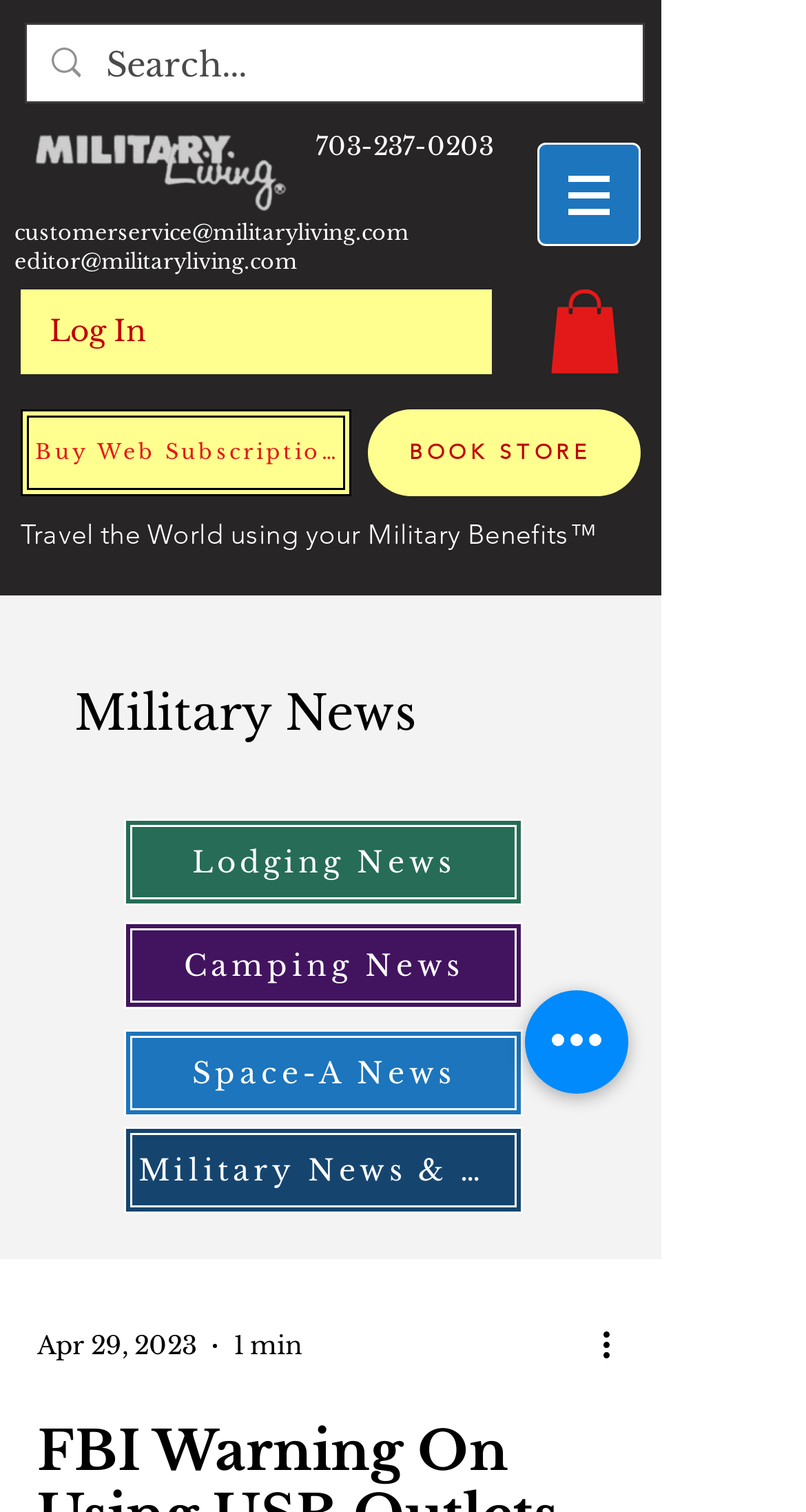Determine the bounding box coordinates for the clickable element required to fulfill the instruction: "View LISTSERV mailing list manager". Provide the coordinates as four float numbers between 0 and 1, i.e., [left, top, right, bottom].

None